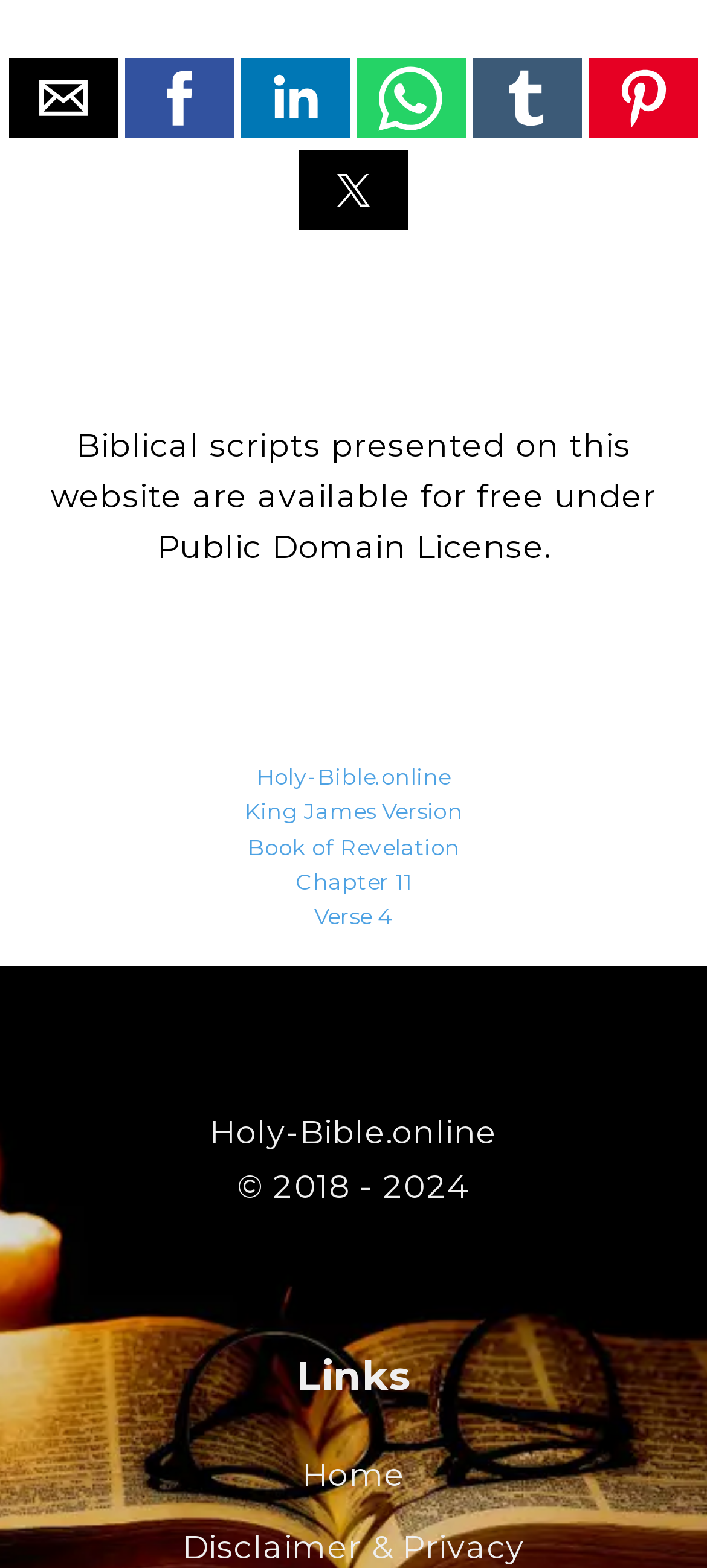How many social media platforms can you share this webpage with?
Refer to the image and give a detailed answer to the query.

There are 7 social media platform buttons available to share this webpage, including 'Share by email', 'Share by facebook', 'Share by linkedin', 'Share by whatsapp', 'Share by tumblr', 'Share by pinterest', and 'Share by twitter'.